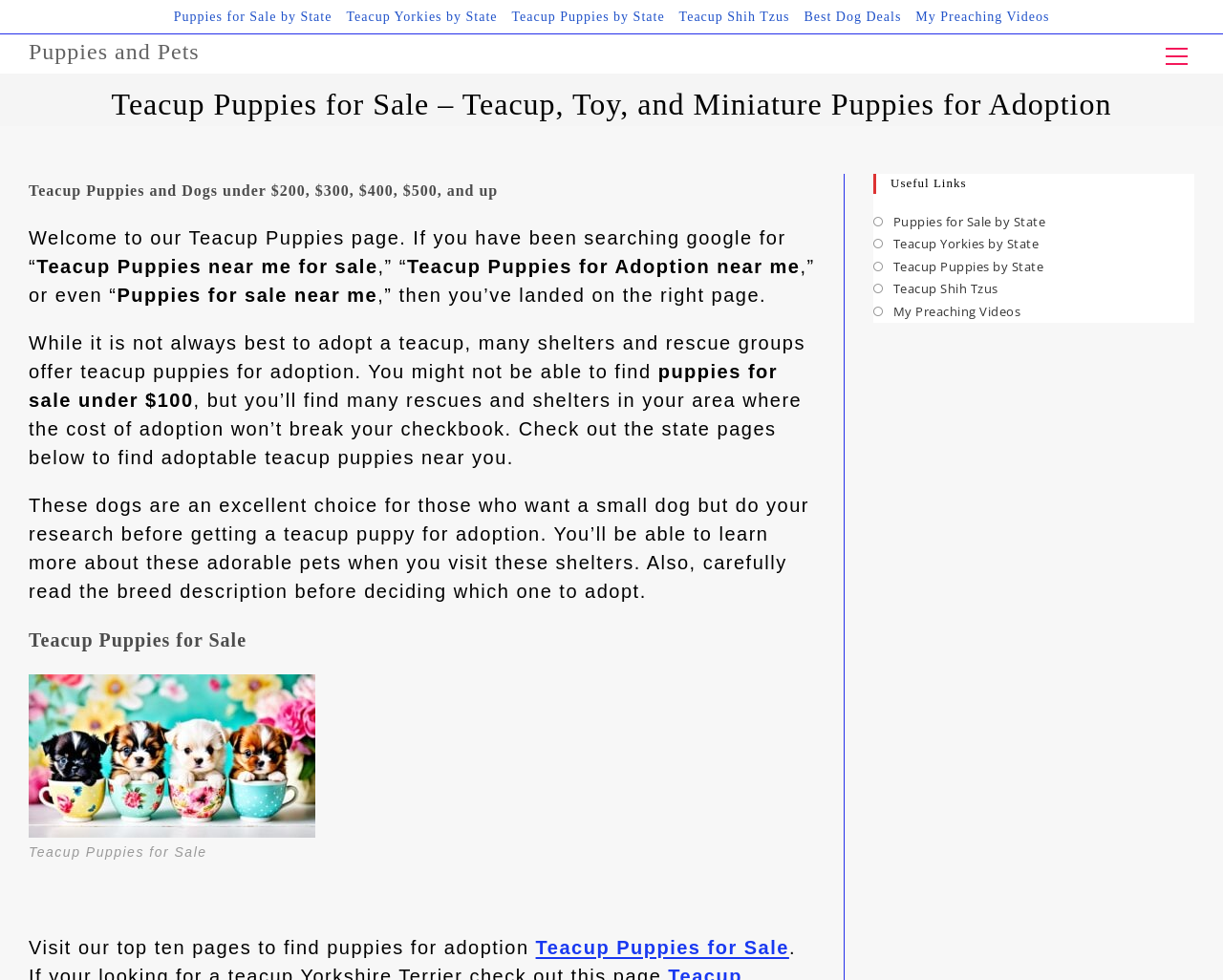Construct a comprehensive caption that outlines the webpage's structure and content.

This webpage is about puppies and pets, specifically focusing on teacup puppies for sale and adoption. At the top, there are six links in a row, including "Puppies for Sale by State", "Teacup Yorkies by State", and "Best Dog Deals". 

On the left side, there is a layout table with a link to "Puppies and Pets". On the right side, there is another layout table with a link to "View website Menu". 

The main content of the webpage is divided into sections. The first section has a heading that reads "Teacup Puppies for Sale – Teacup, Toy, and Miniature Puppies for Adoption". Below this heading, there is a paragraph of text that welcomes users to the teacup puppies page and explains that they can find teacup puppies for adoption near them. 

The next section has a heading that reads "Teacup Puppies and Dogs under $200, $300, $400, $500, and up". Below this heading, there is a block of text that discusses the adoption of teacup puppies and the cost of adoption. 

Further down, there is a section with a heading that reads "Teacup Puppies for Sale". This section features an image of teacup puppies for sale, accompanied by a caption. 

On the right side of the webpage, there is a sidebar with a heading that reads "Useful Links". This section contains several links, including "Puppies for Sale by State", "Teacup Yorkies by State", and "My Preaching Videos". Some of these links have an icon and open in a new tab.